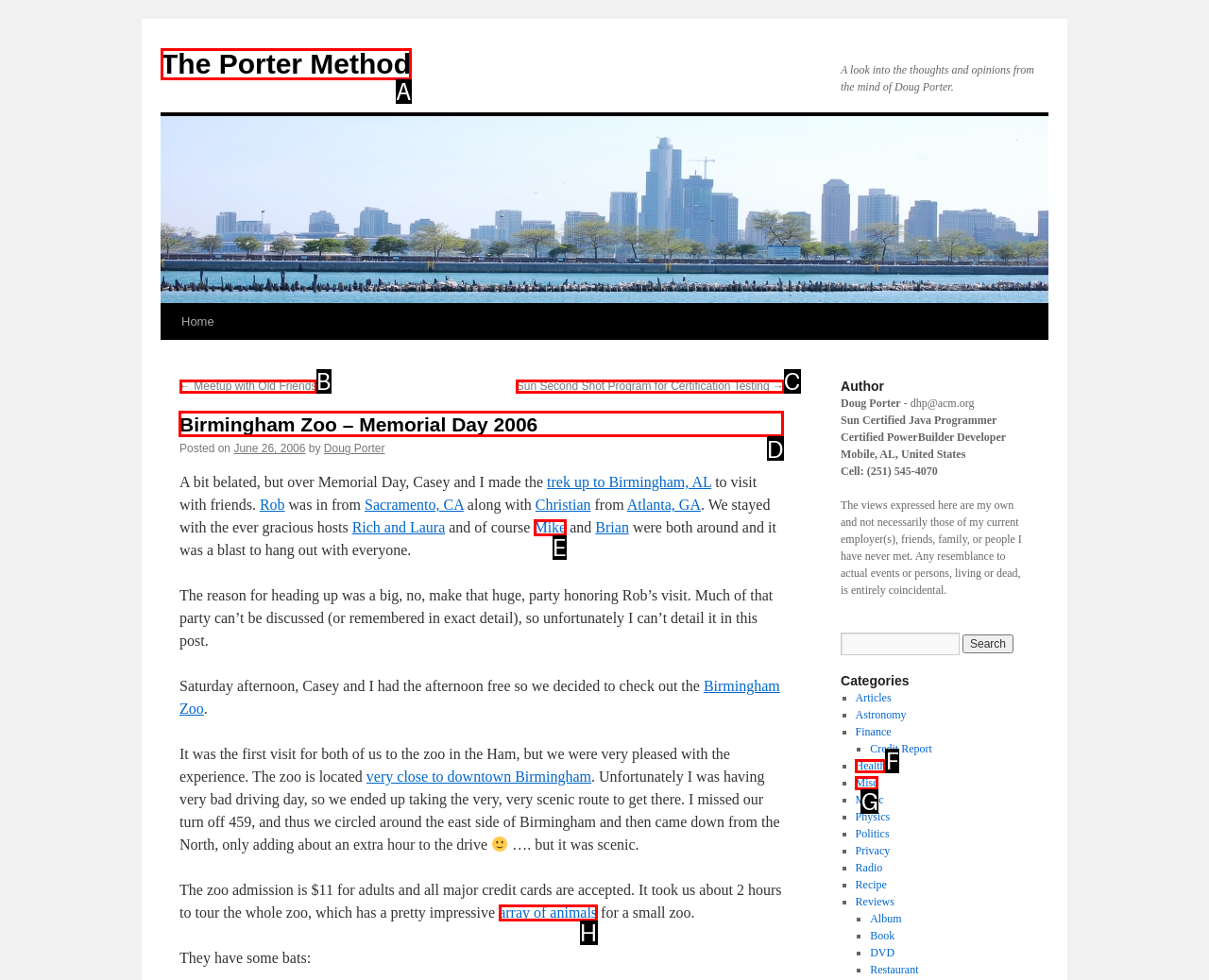Tell me which one HTML element I should click to complete the following task: Subscribe to comments Answer with the option's letter from the given choices directly.

None